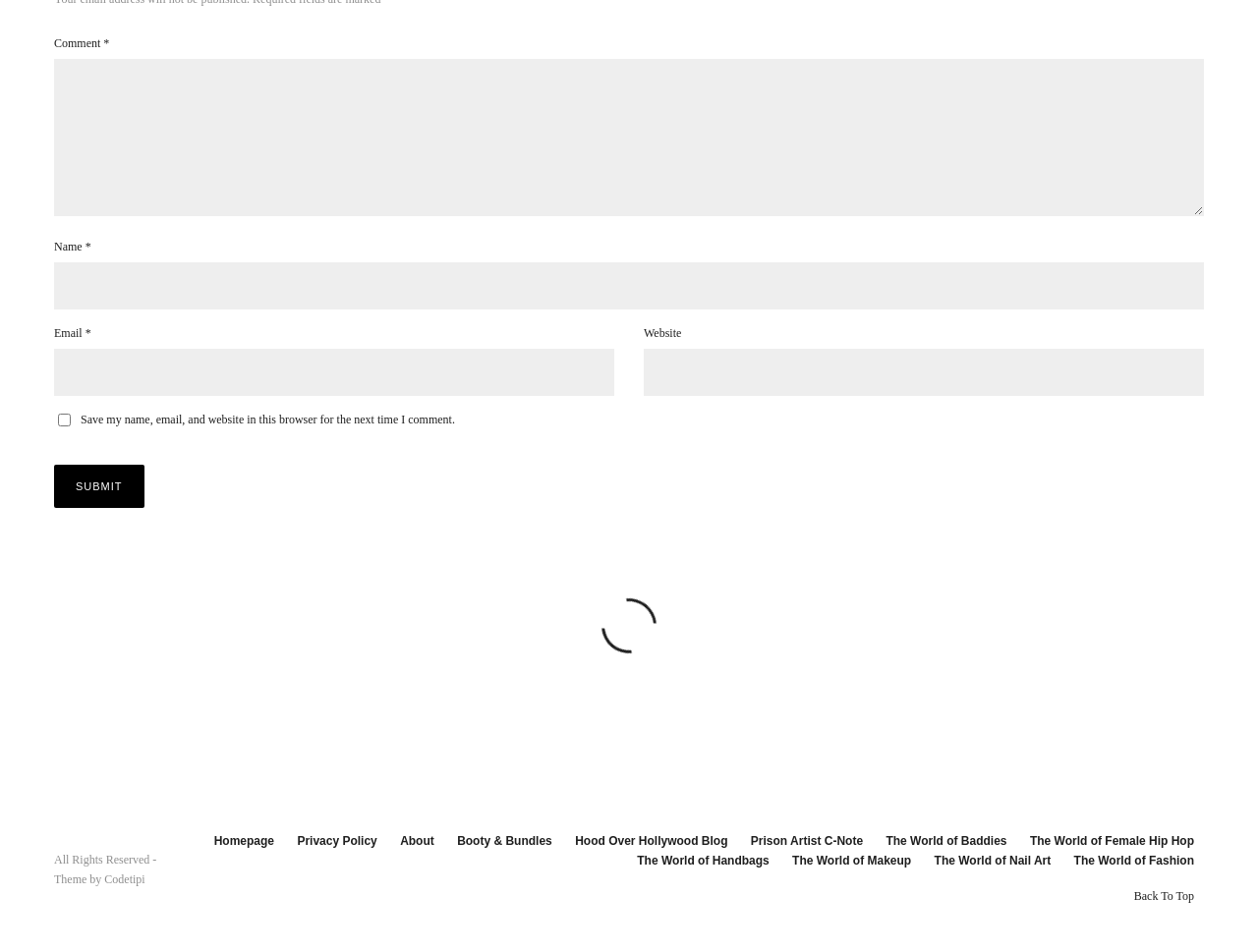What is the optional field in the comment section?
Give a one-word or short phrase answer based on the image.

Website